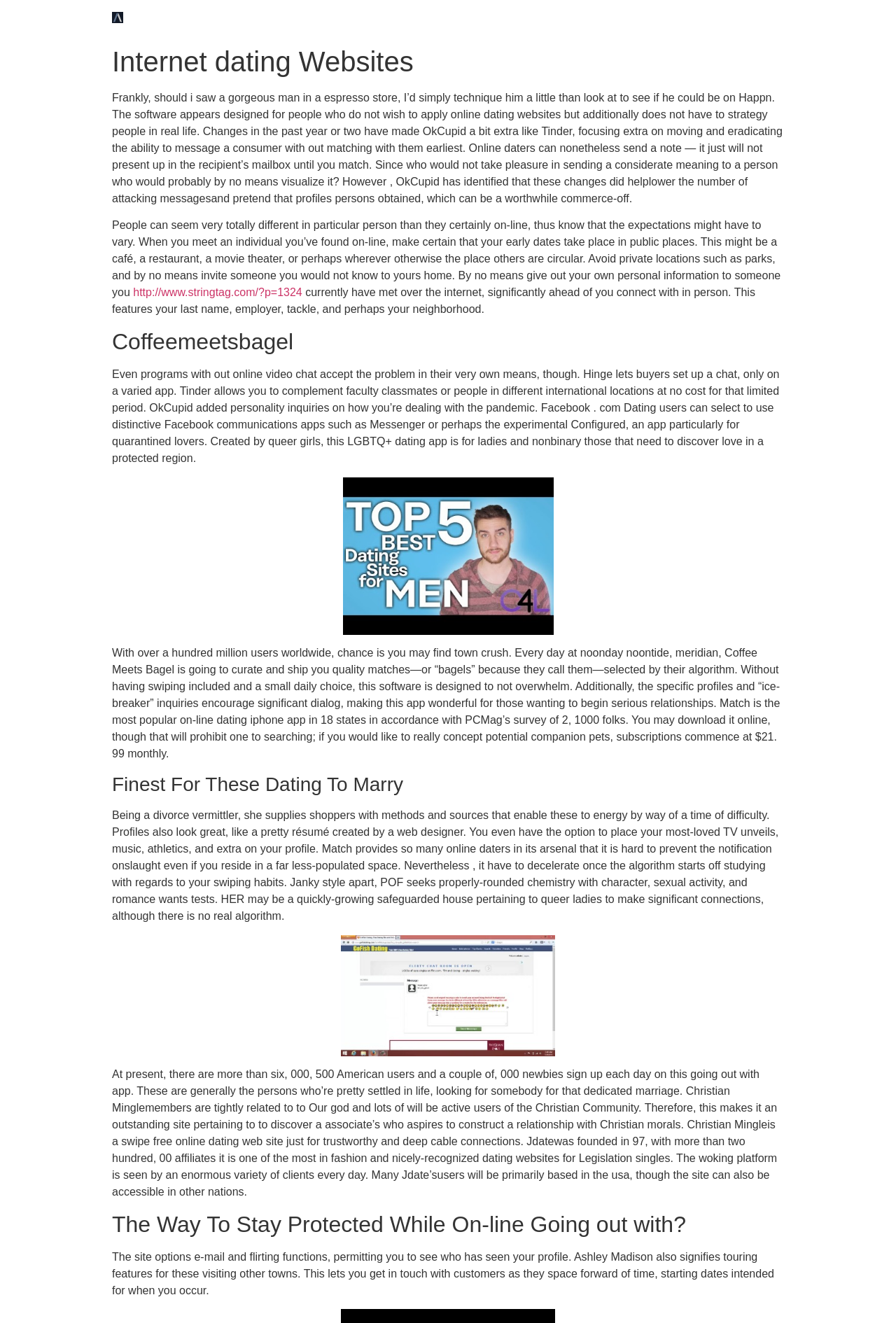What safety tip is mentioned for meeting someone in person?
Please respond to the question thoroughly and include all relevant details.

One of the safety tips mentioned on the webpage is to meet someone in person in a public place, such as a café or restaurant, rather than a private location.